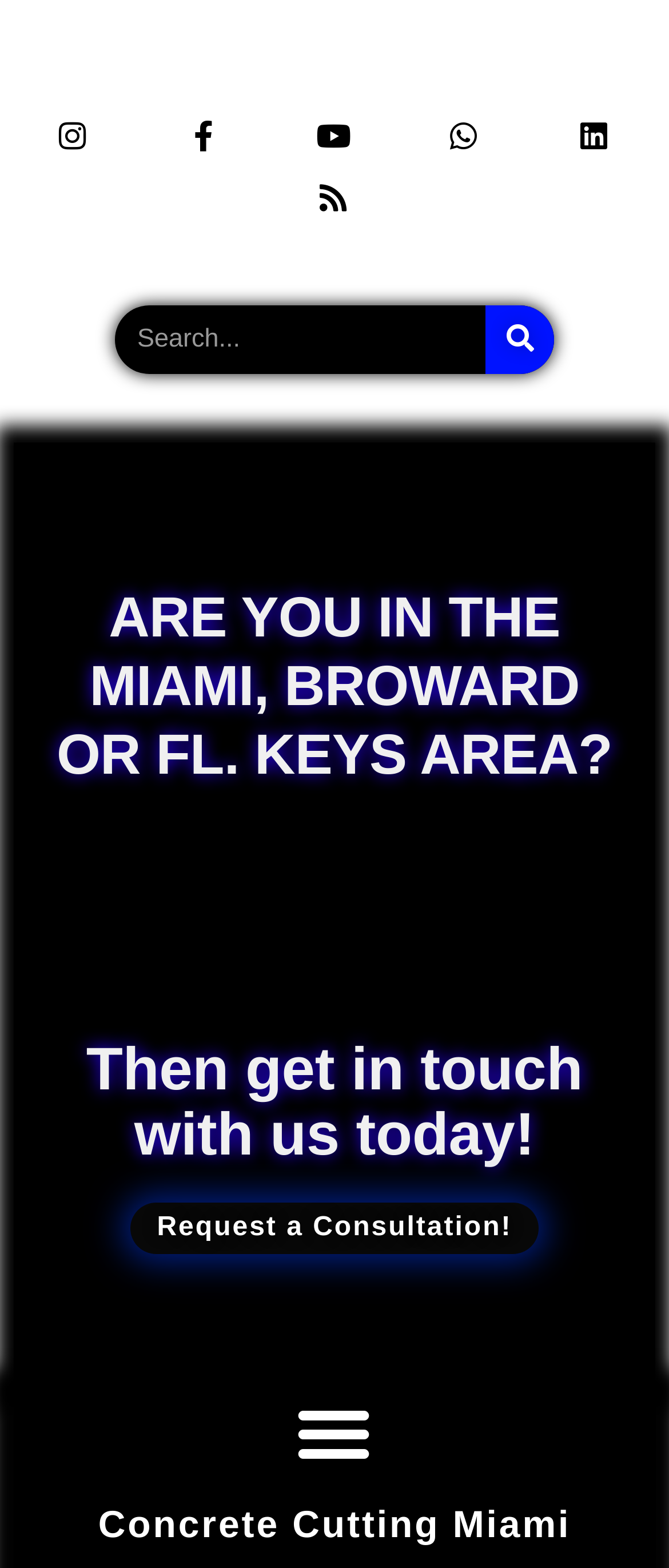Using the description: "Instagram", identify the bounding box of the corresponding UI element in the screenshot.

[0.086, 0.066, 0.179, 0.106]